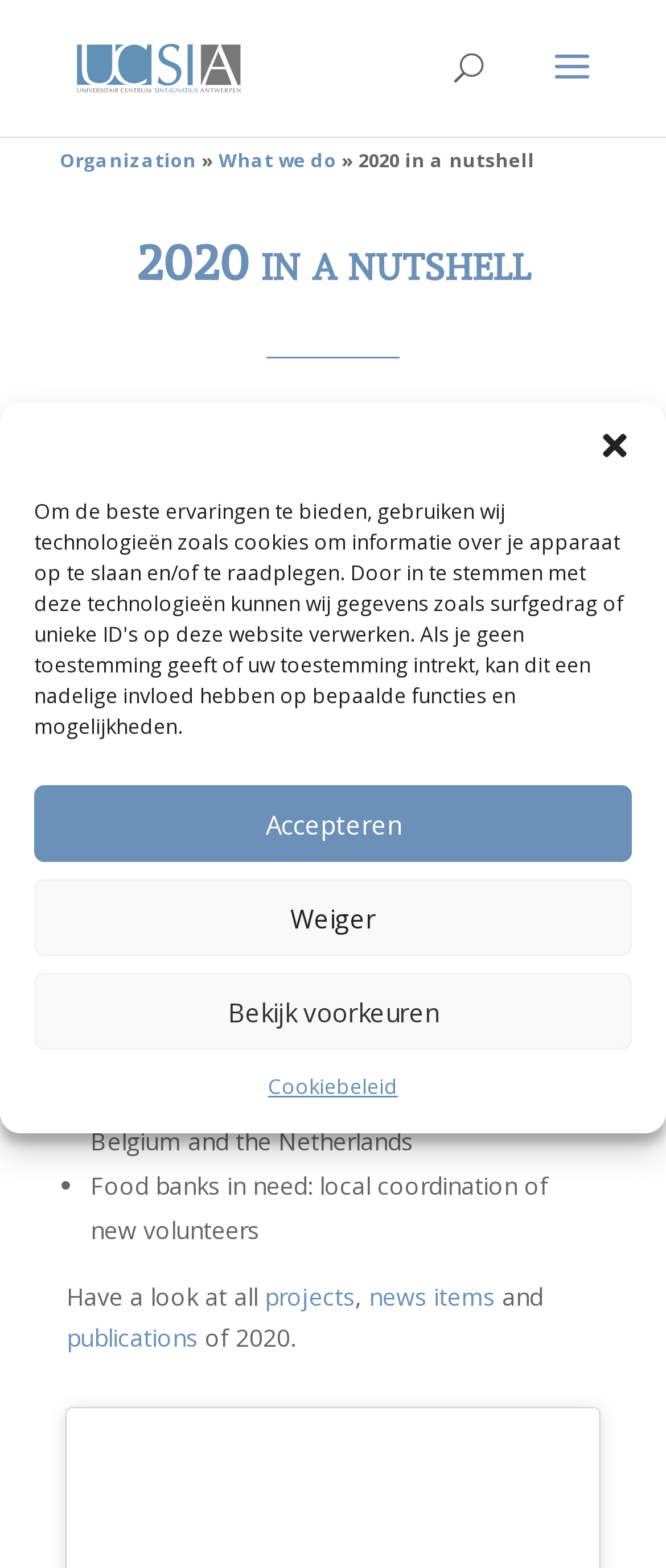Please locate and generate the primary heading on this webpage.

2020 in a nutshell